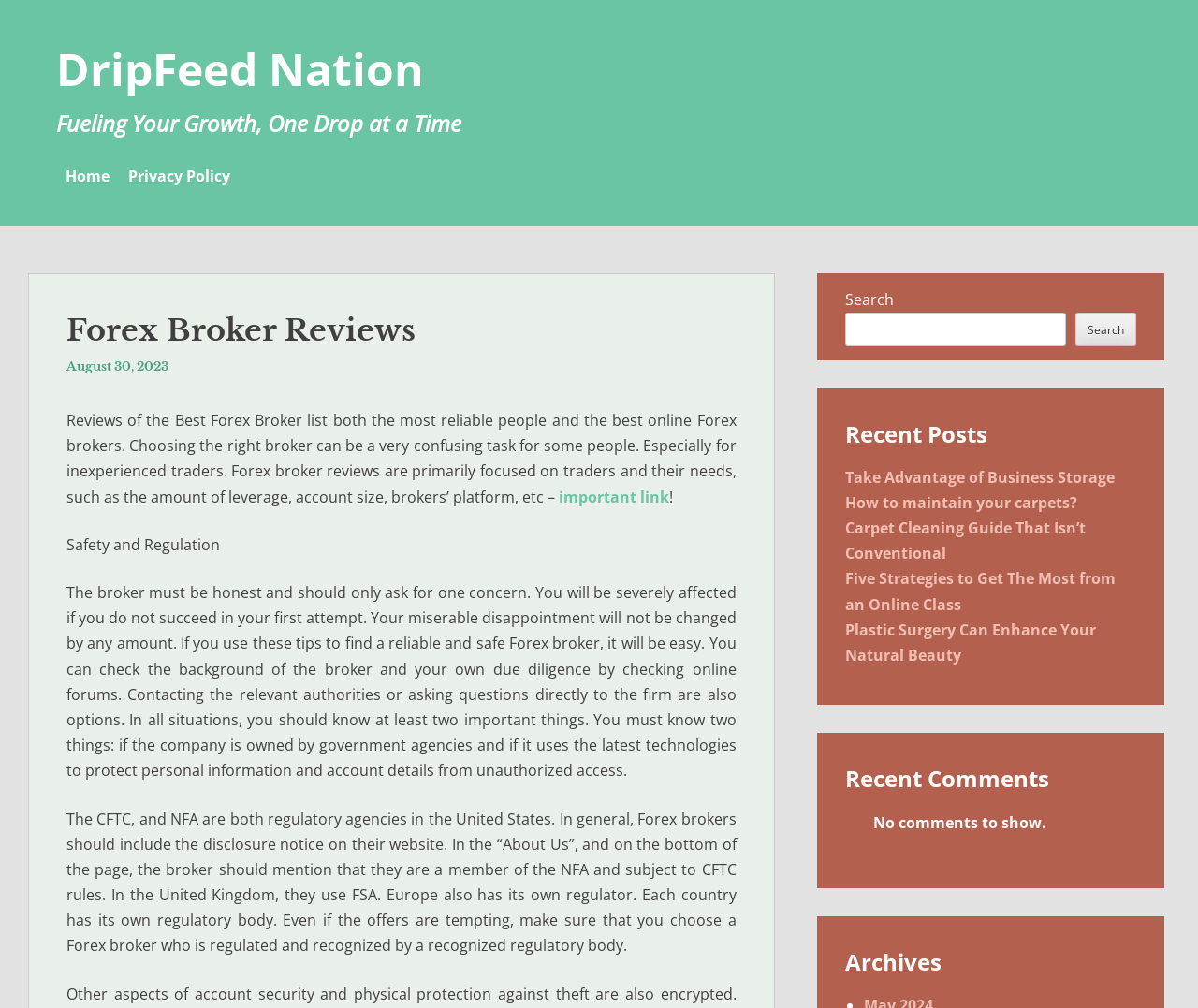Please identify the bounding box coordinates of the element I should click to complete this instruction: 'Check the 'Recent Posts' section'. The coordinates should be given as four float numbers between 0 and 1, like this: [left, top, right, bottom].

[0.705, 0.417, 0.949, 0.443]